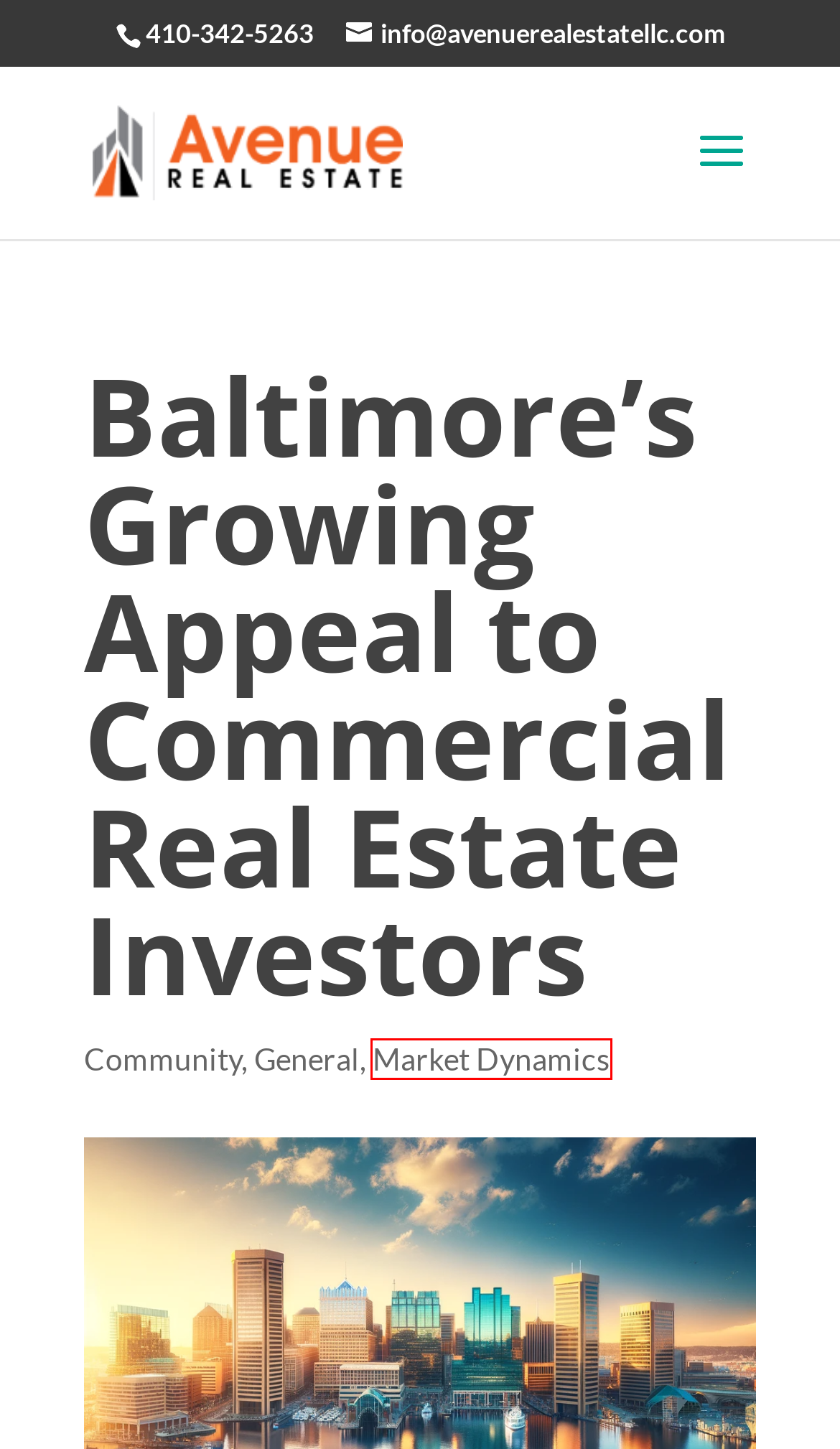A screenshot of a webpage is given, marked with a red bounding box around a UI element. Please select the most appropriate webpage description that fits the new page after clicking the highlighted element. Here are the candidates:
A. ארכיון Real Estate Fundamentals - Avenue Real Estate
B. Landlord- Baltimore & DC’s Top Boutique Commercial Real Estate Broker
C. ארכיון General - Avenue Real Estate
D. ארכיון Community - Avenue Real Estate
E. Top Boutique Commercial Real Estate Brokerage in Baltimore & DC
F. Avenue specializes in tenant placement for commercial real estate.
G. ארכיון Market Dynamics - Avenue Real Estate
H. Search commercial real estate property listings for sale or lease in MD, VA, DC

G